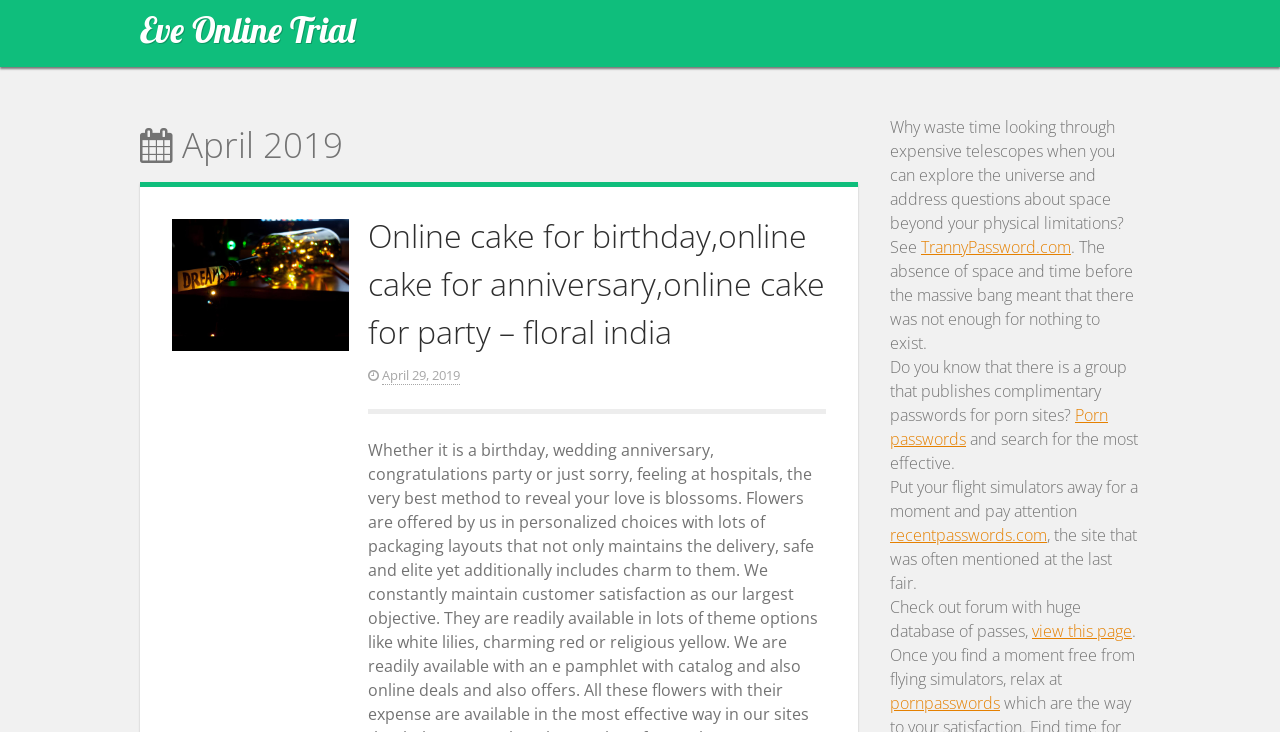Identify the bounding box for the UI element described as: "Porn passwords". The coordinates should be four float numbers between 0 and 1, i.e., [left, top, right, bottom].

[0.695, 0.552, 0.866, 0.615]